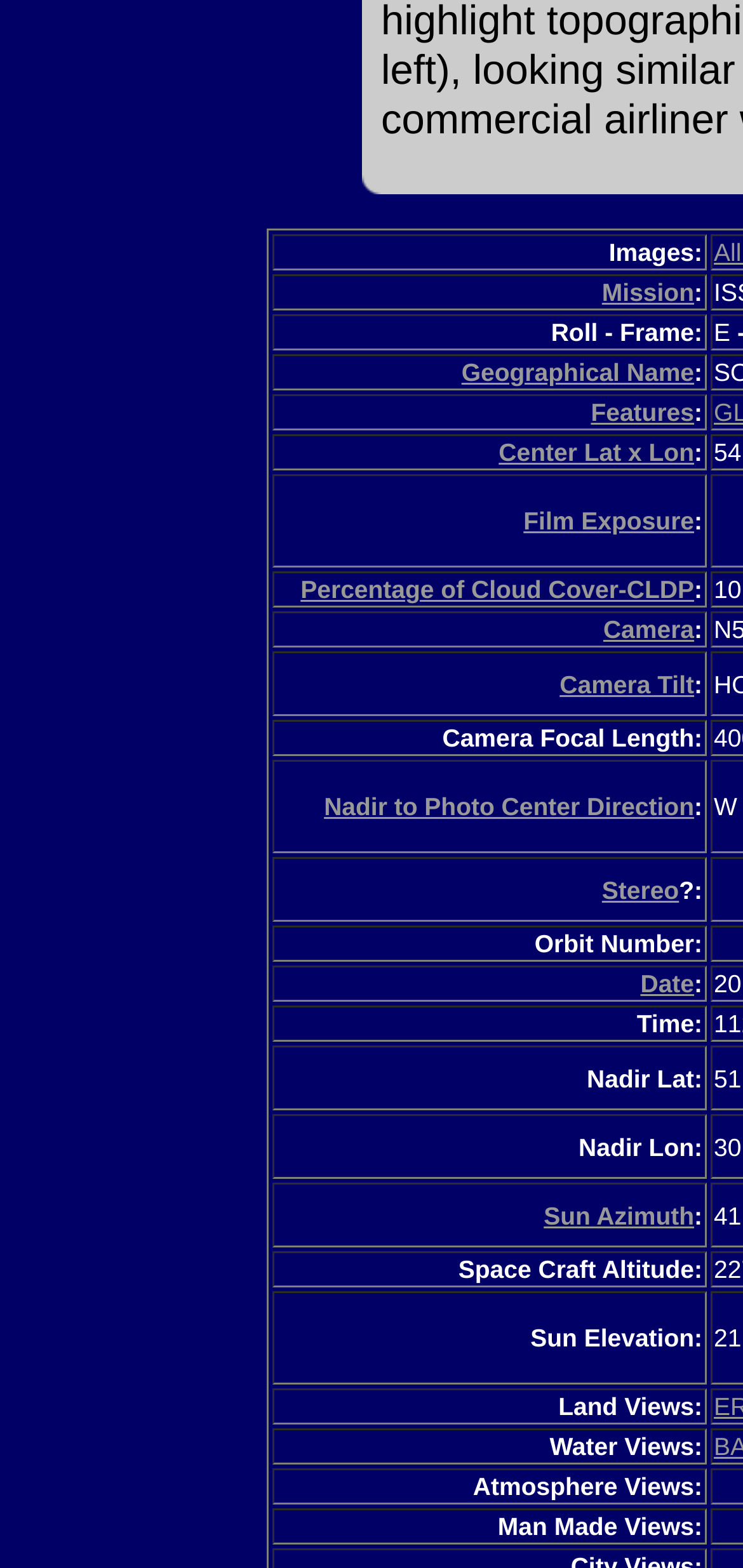What is the category of 'Mission'?
Answer the question with a single word or phrase, referring to the image.

Link